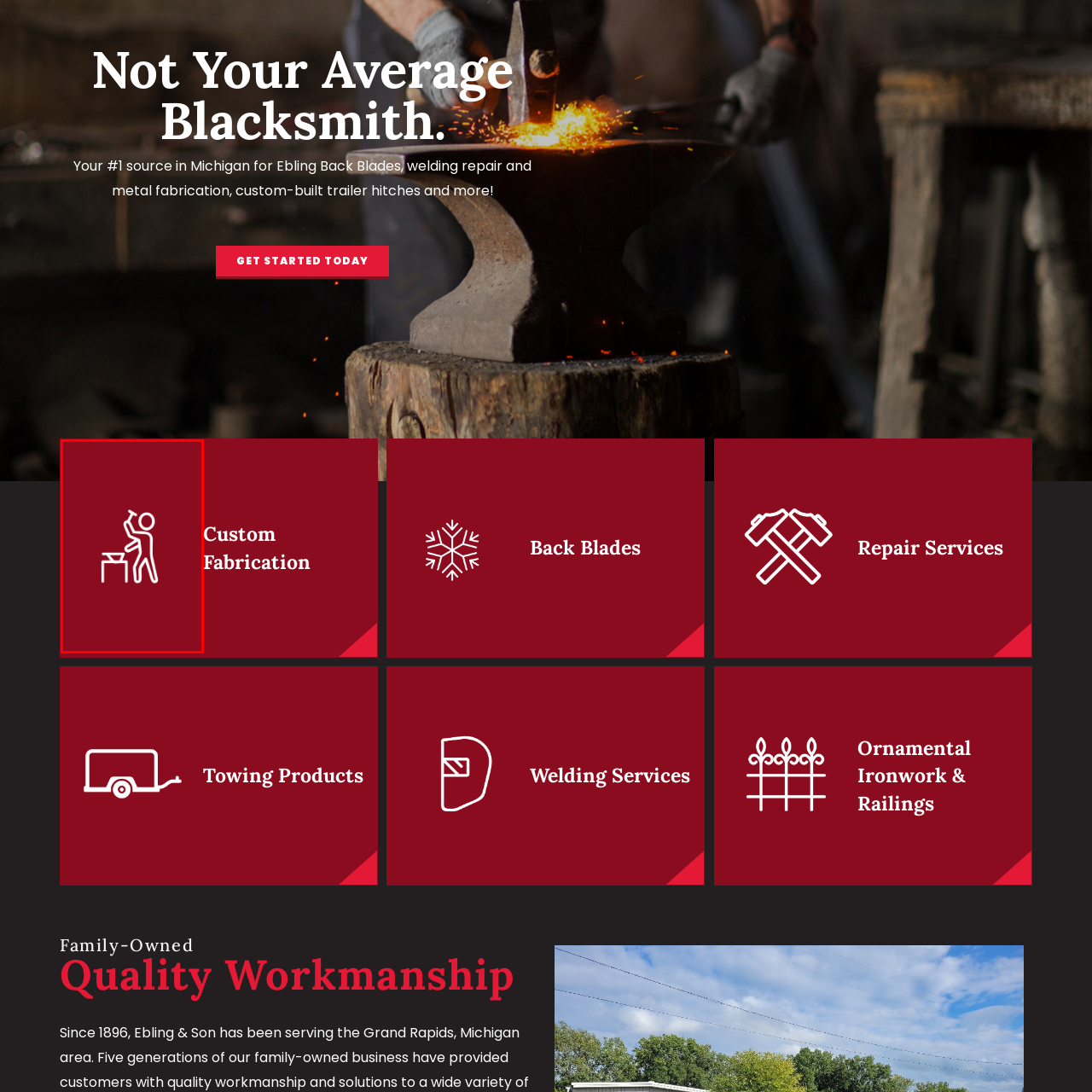What is the blacksmith doing?
Inspect the image area bounded by the red box and answer the question with a single word or a short phrase.

striking an anvil